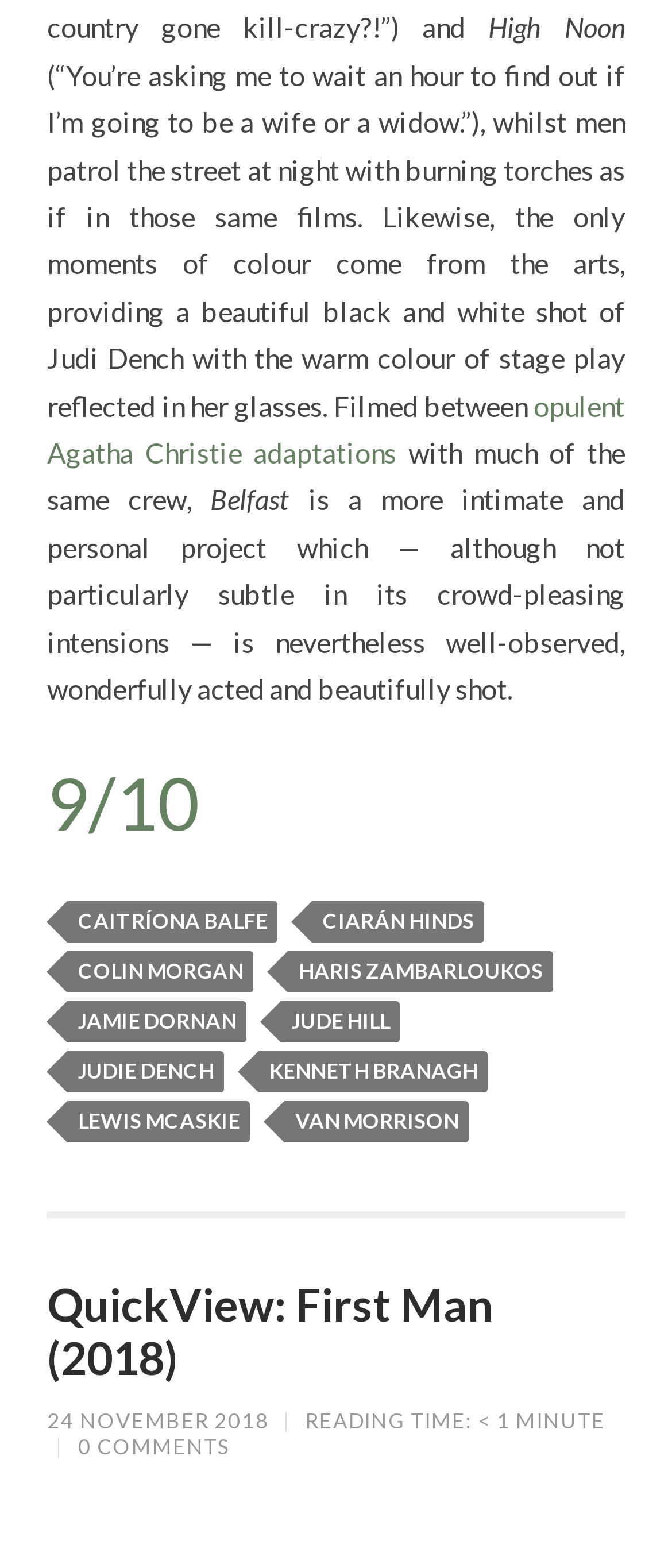Calculate the bounding box coordinates of the UI element given the description: "24 November 2018".

[0.07, 0.897, 0.401, 0.914]